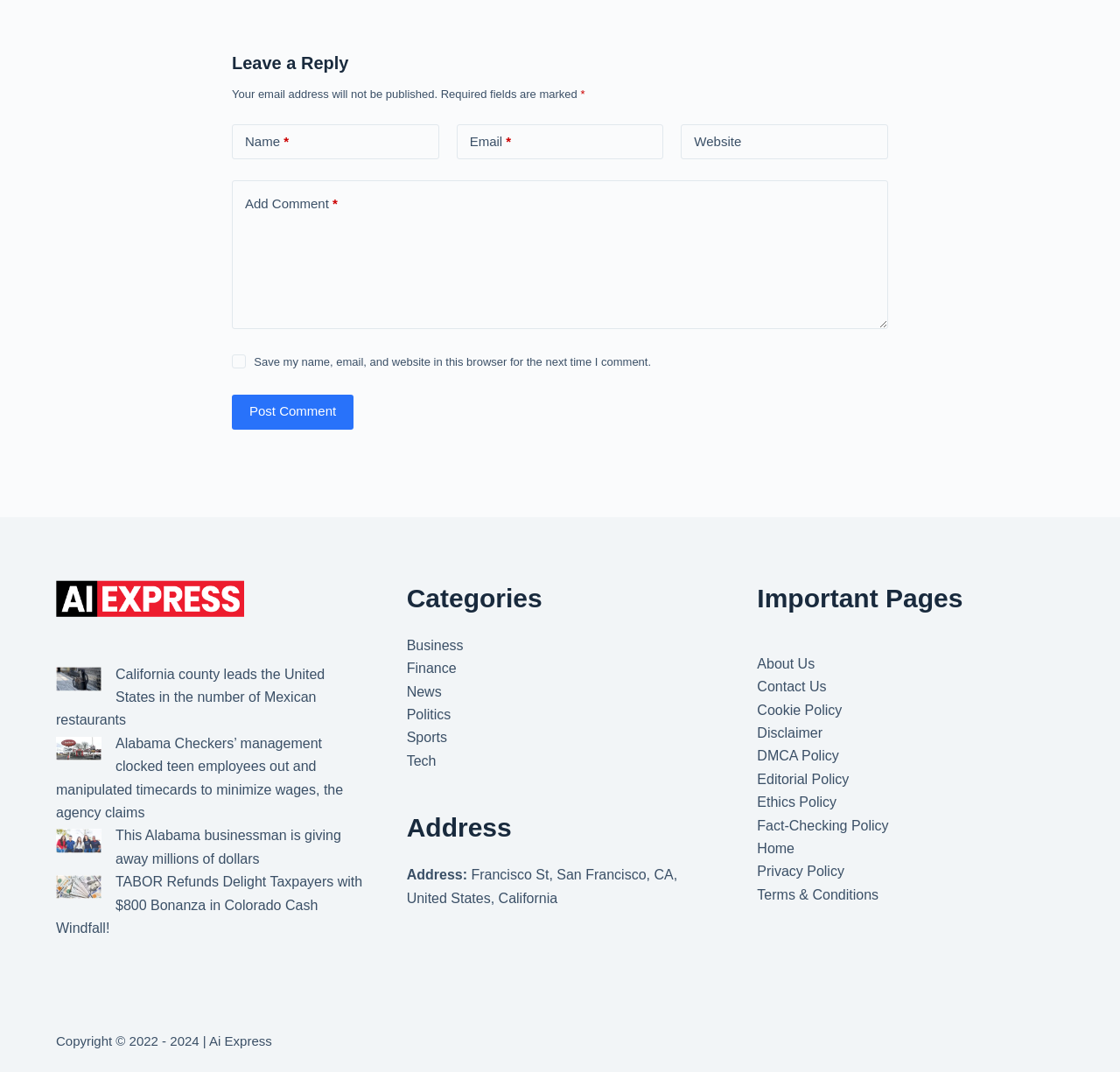Please find the bounding box coordinates of the section that needs to be clicked to achieve this instruction: "Read the article 'California county leads the United States in the number of Mexican restaurants'".

[0.05, 0.622, 0.091, 0.645]